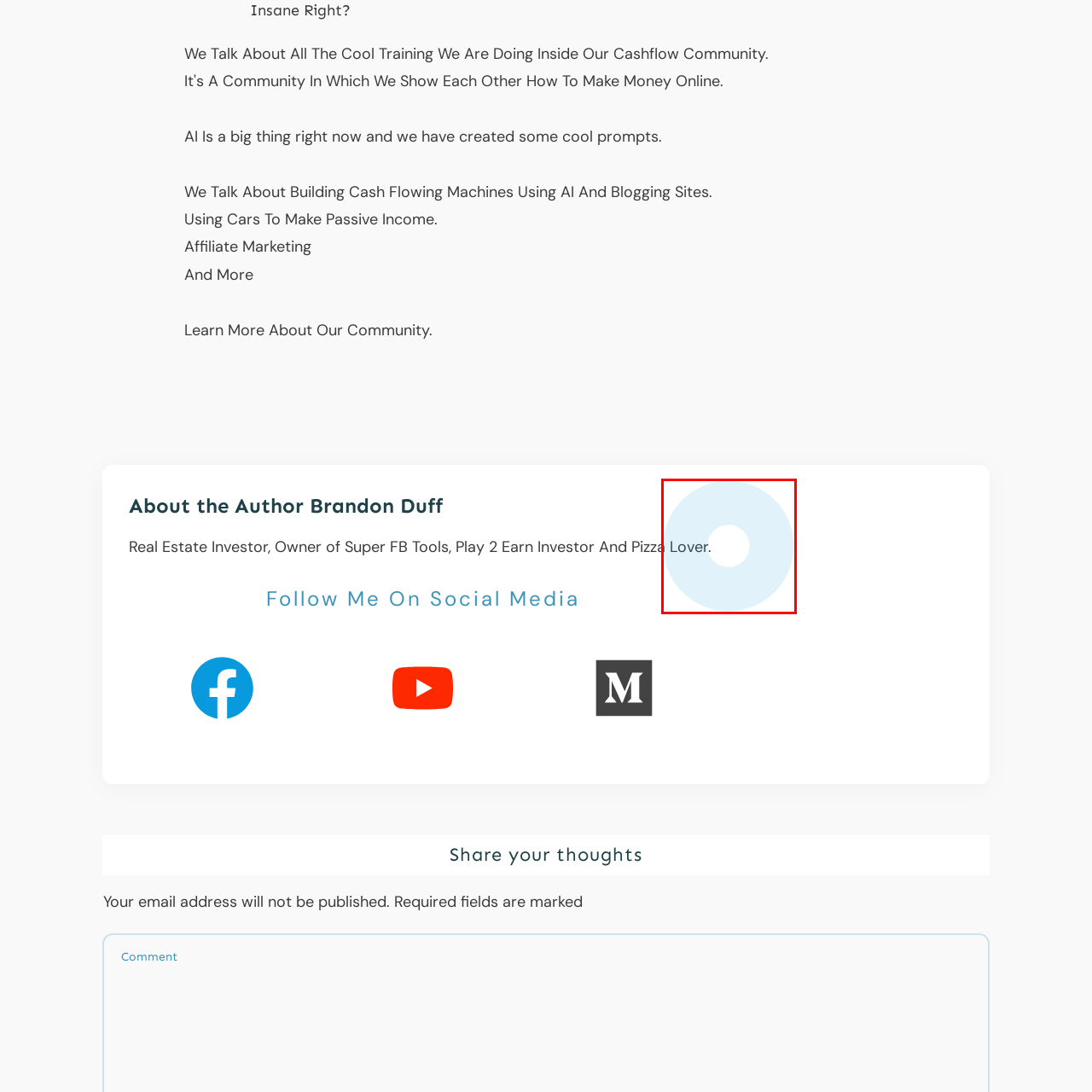Focus on the image confined within the red boundary and provide a single word or phrase in response to the question:
What is the tone of Brandon Duff's profile?

Inviting and relatable